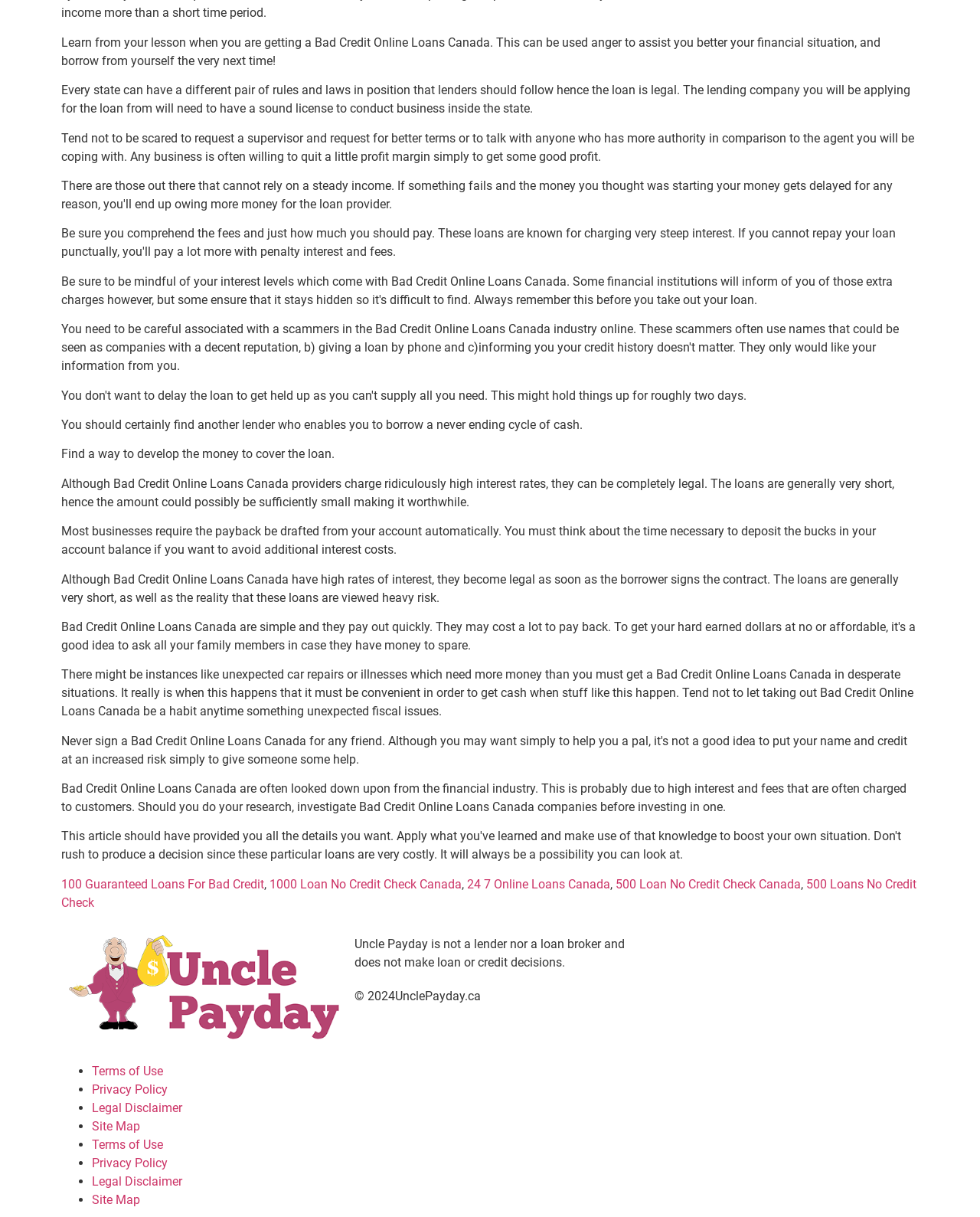What is the main topic of this webpage?
Use the image to answer the question with a single word or phrase.

Bad Credit Online Loans Canada